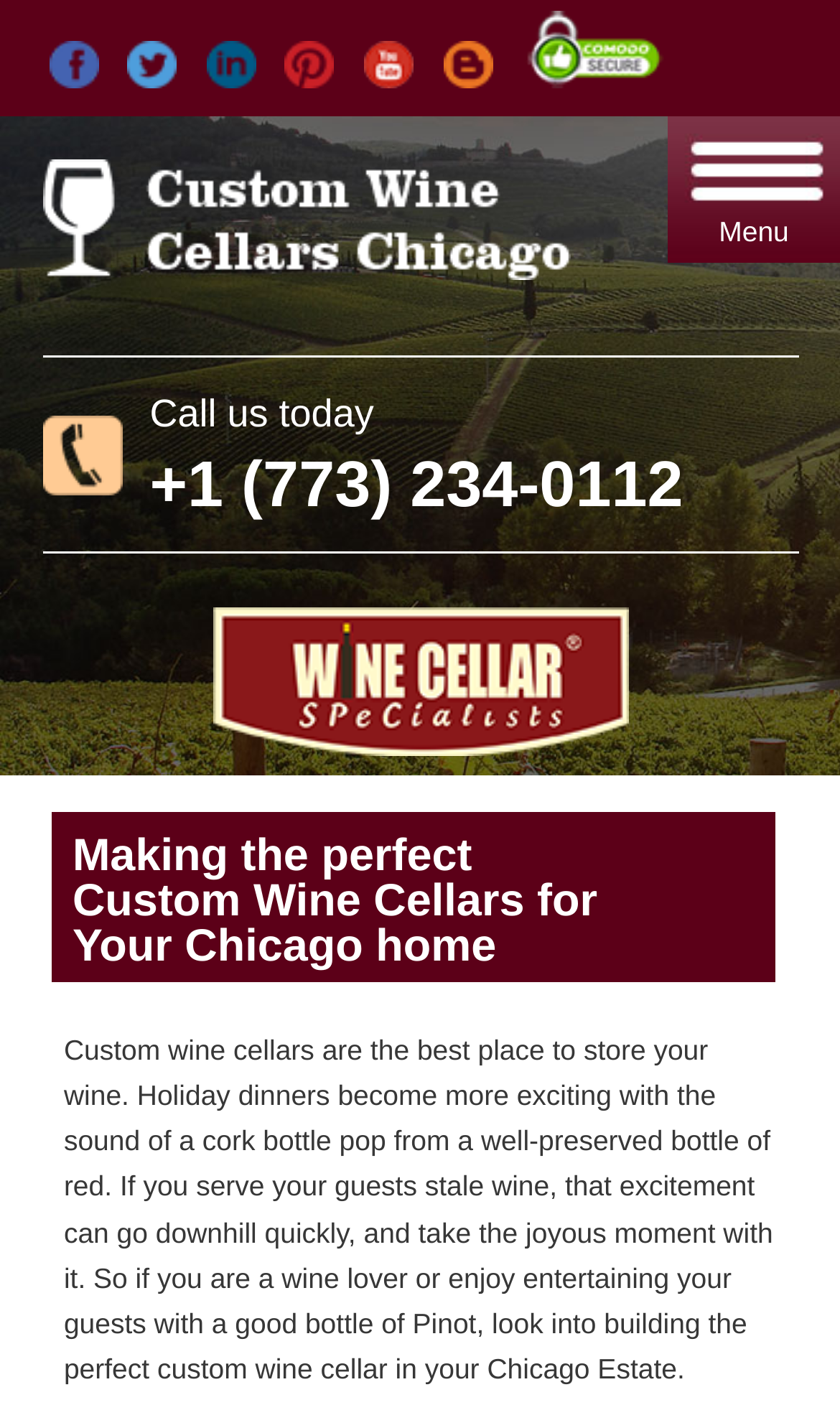Please specify the bounding box coordinates for the clickable region that will help you carry out the instruction: "Call 202-465-4830".

None